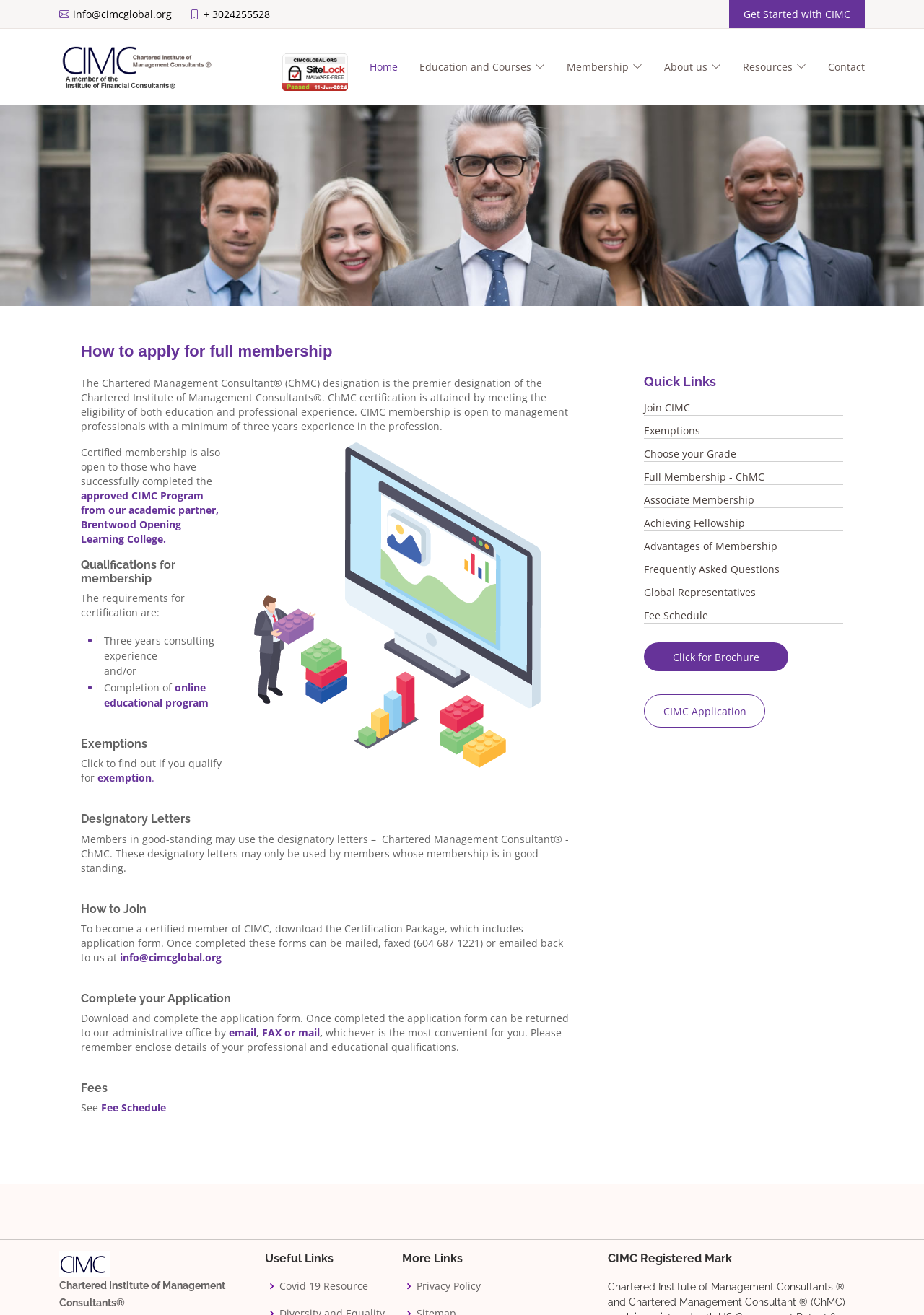Answer briefly with one word or phrase:
What is the phone number to contact?

+ 3024255528